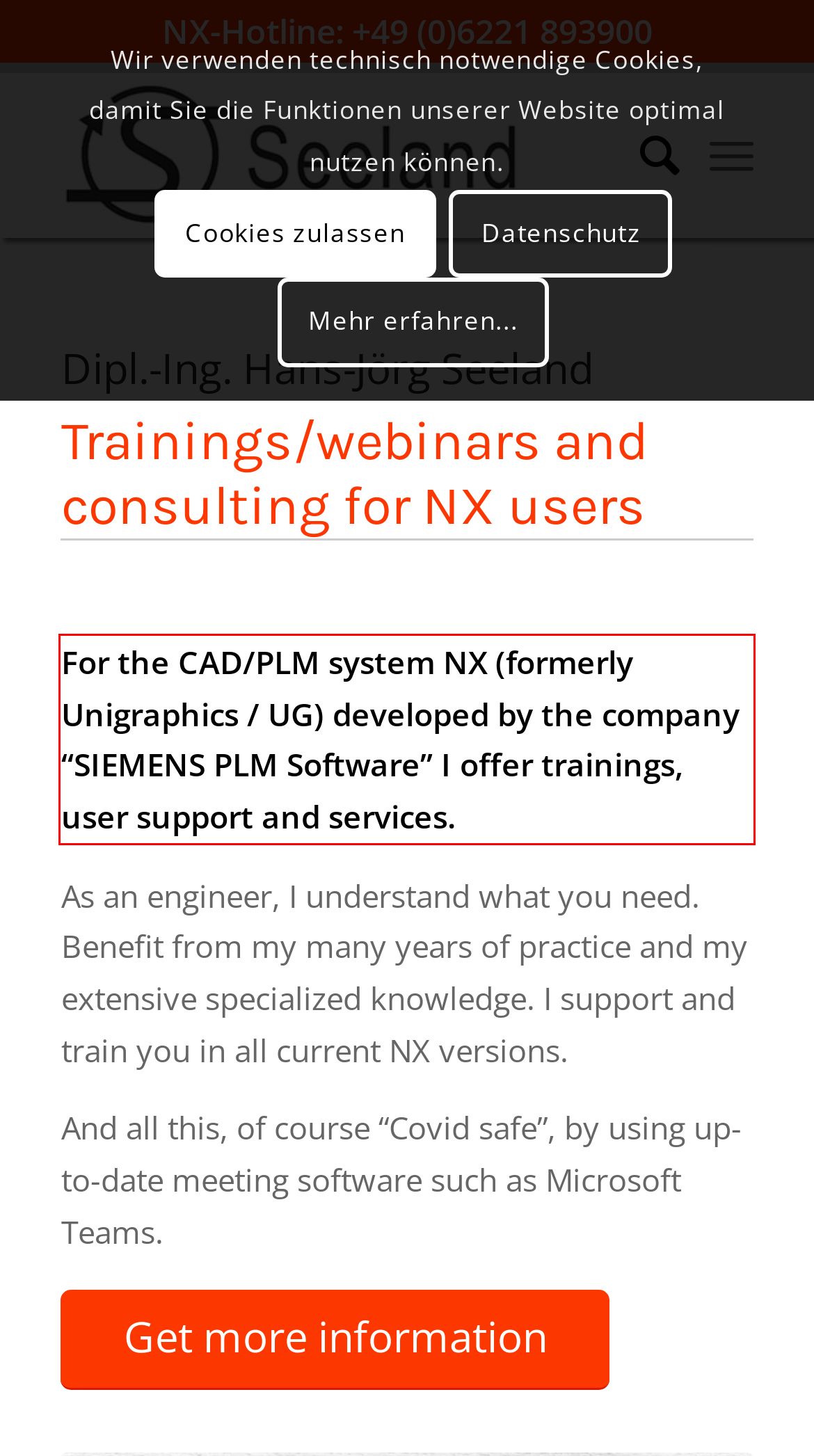Given a screenshot of a webpage, identify the red bounding box and perform OCR to recognize the text within that box.

For the CAD/PLM system NX (formerly Unigraphics / UG) developed by the company “SIEMENS PLM Software” I offer trainings, user support and services.